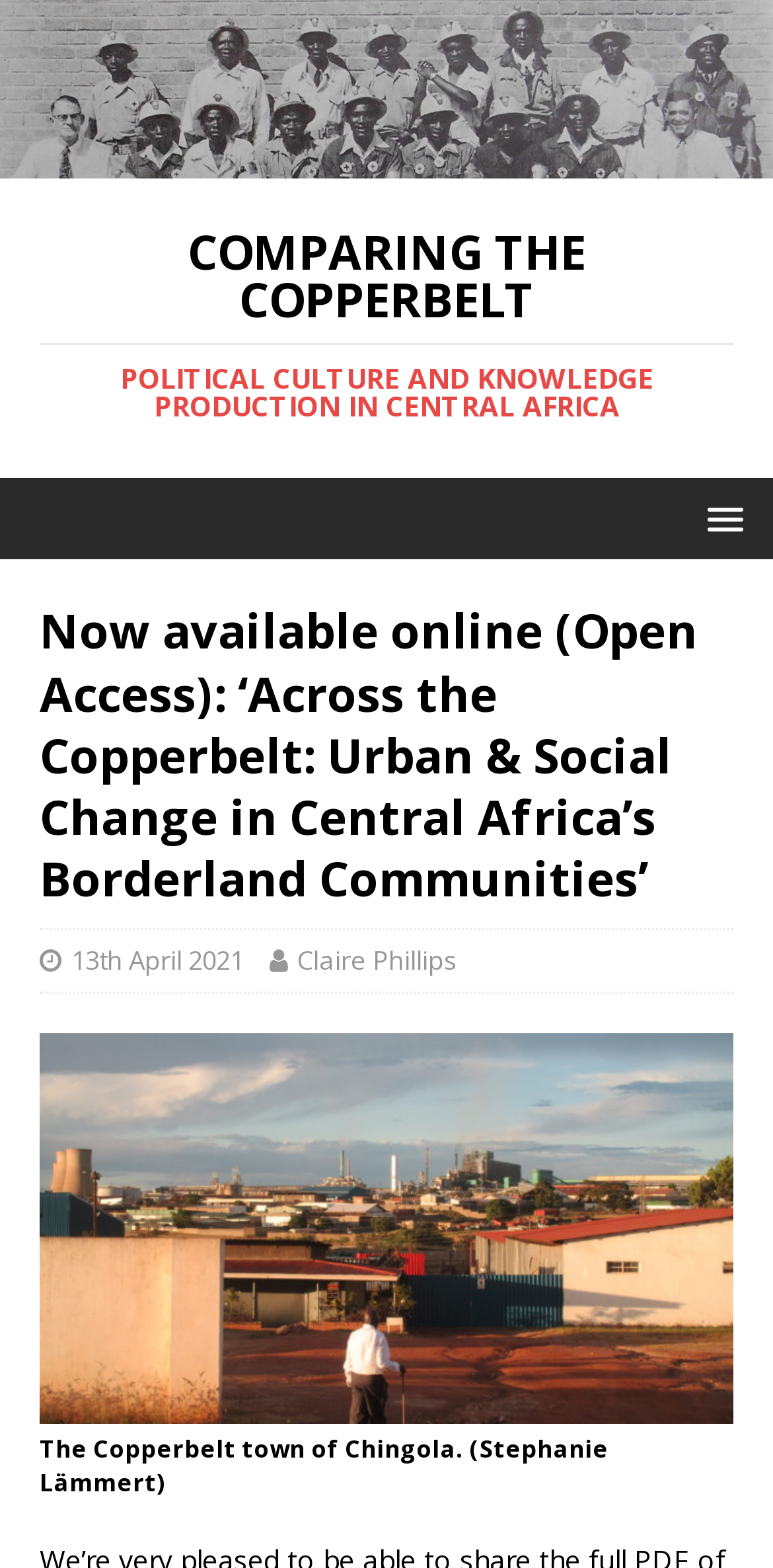Explain the webpage's layout and main content in detail.

The webpage is about the Comparing the Copperbelt project, specifically announcing the online availability of the edited volume "Across the Copperbelt: Urban & Social Change in Central Africa's Borderland Communities". 

At the top, there is a logo of Comparing the Copperbelt, which is an image with a link to the project's main page. Below the logo, there is a heading that reads "COMPARING THE COPPERBELT POLITICAL CULTURE AND KNOWLEDGE PRODUCTION IN CENTRAL AFRICA", which is divided into two lines. 

On the right side of the page, there is a menu link with a popup. 

The main content of the page is a header section that contains the title "Now available online (Open Access): ‘Across the Copperbelt: Urban & Social Change in Central Africa’s Borderland Communities’". Below the title, there are two links, one indicating the date "13th April 2021" and the other indicating the author "Claire Phillips". 

Below the header section, there is a large image of the Copperbelt town of Chingola, with a caption below it. The image takes up most of the lower part of the page.